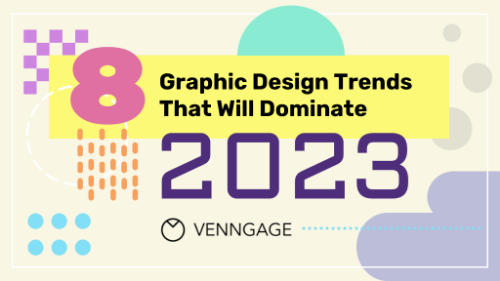What is emphasized in a large, contrasting font?
Using the visual information, reply with a single word or short phrase.

The year 2023